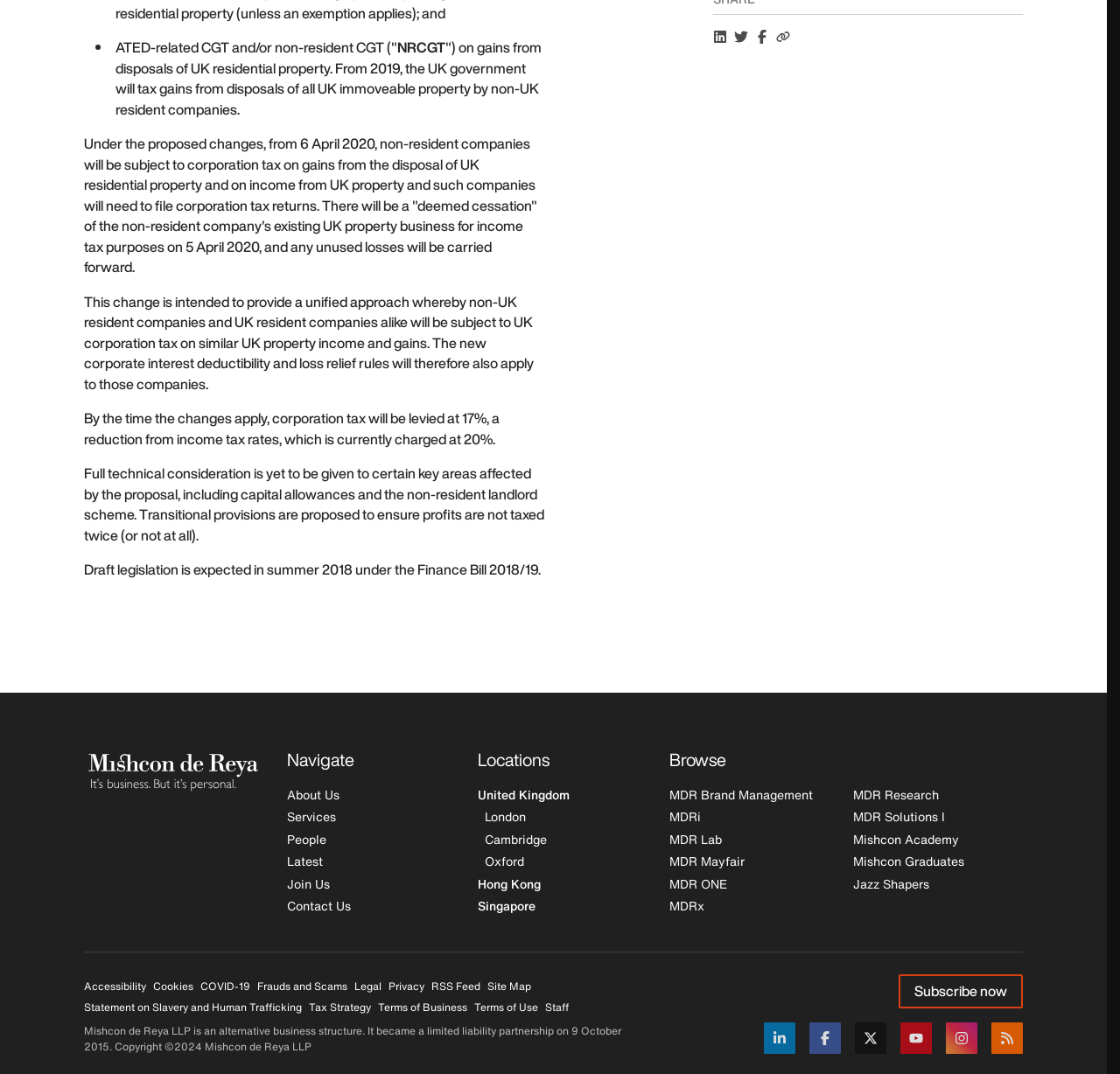Predict the bounding box of the UI element that fits this description: "It's business. But it's personal.".

[0.075, 0.697, 0.231, 0.74]